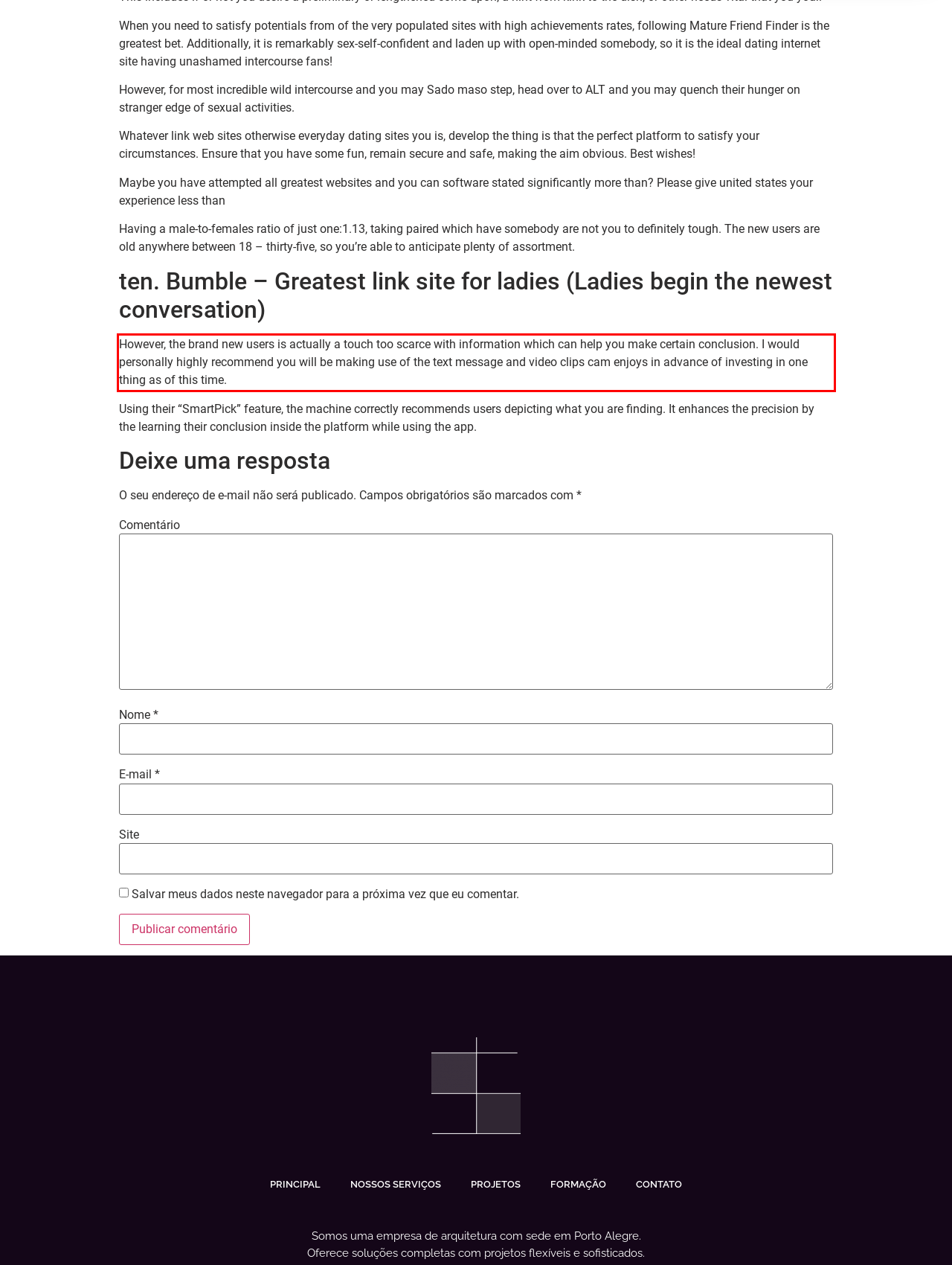There is a screenshot of a webpage with a red bounding box around a UI element. Please use OCR to extract the text within the red bounding box.

However, the brand new users is actually a touch too scarce with information which can help you make certain conclusion. I would personally highly recommend you will be making use of the text message and video clips cam enjoys in advance of investing in one thing as of this time.